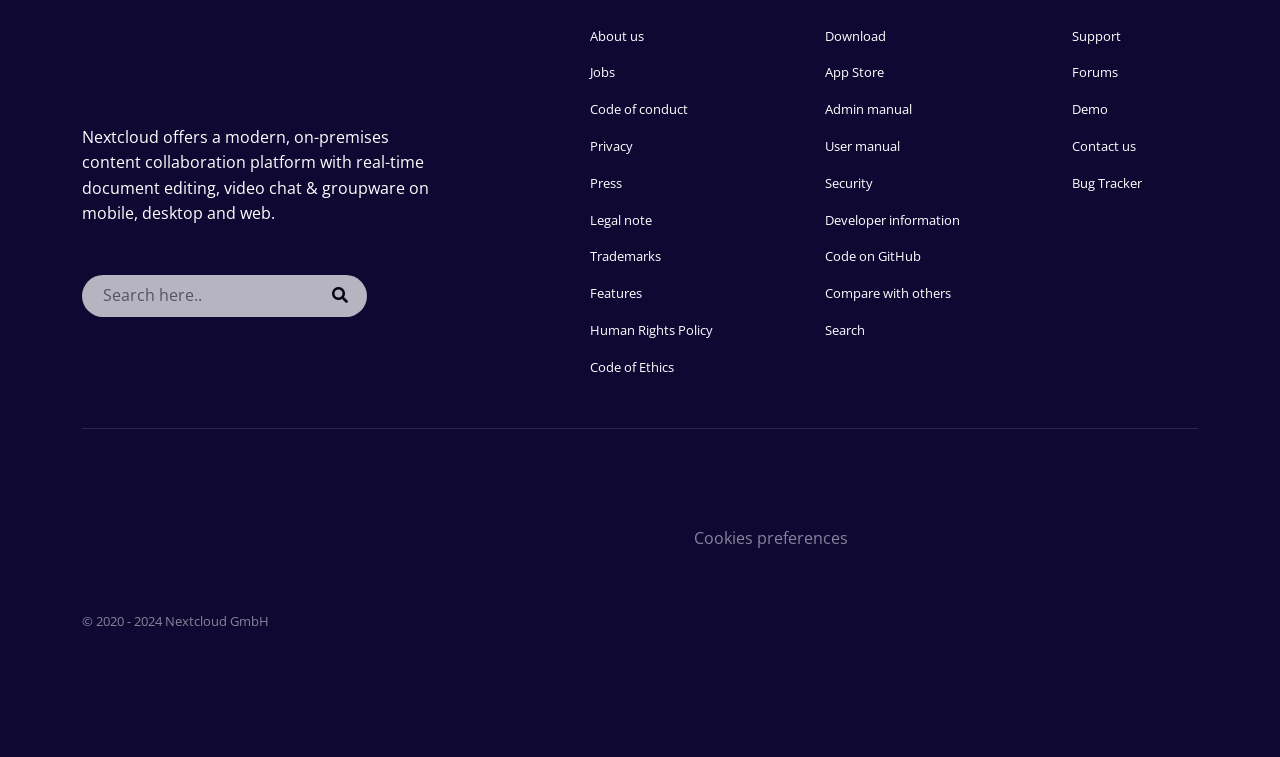Determine the coordinates of the bounding box that should be clicked to complete the instruction: "Download Nextcloud". The coordinates should be represented by four float numbers between 0 and 1: [left, top, right, bottom].

[0.638, 0.023, 0.756, 0.072]